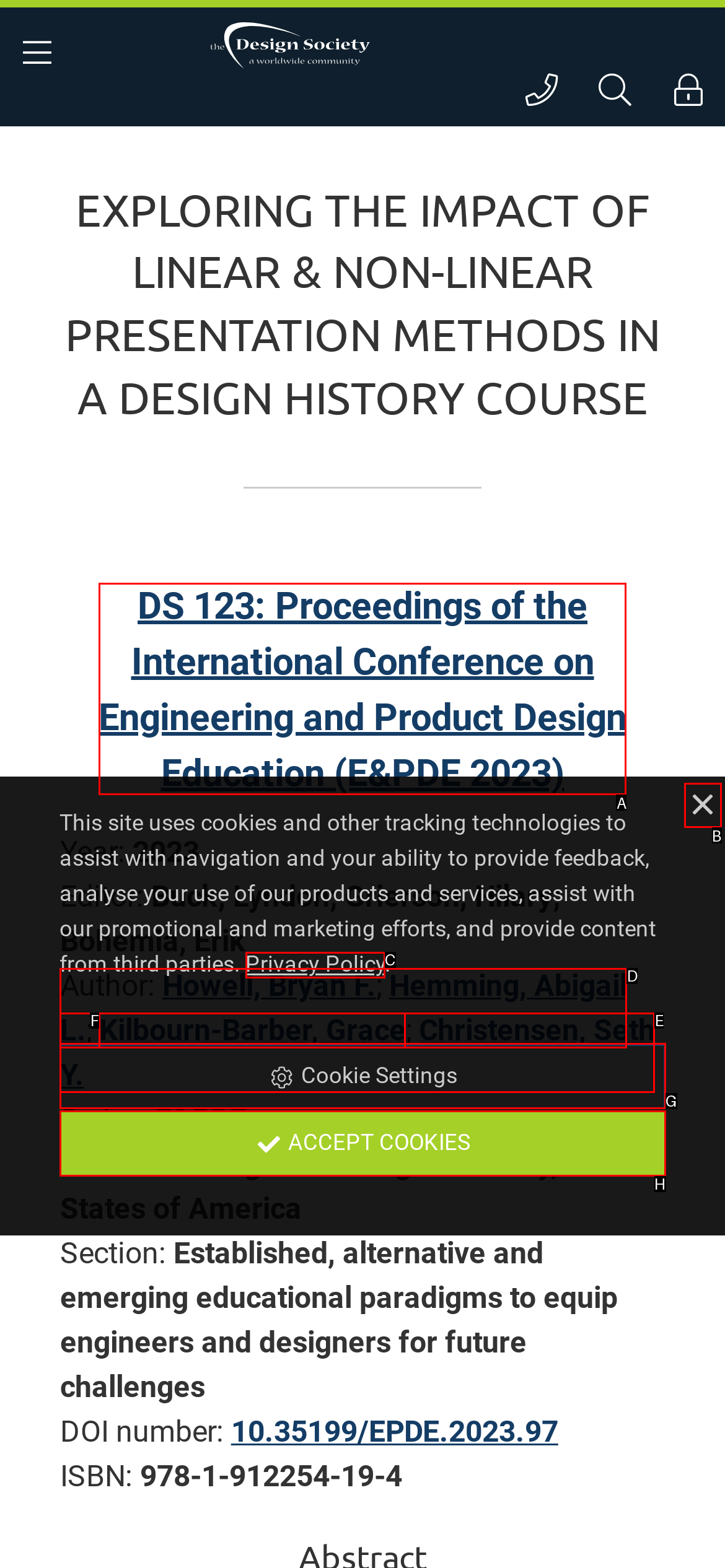Select the letter of the UI element you need to click on to fulfill this task: go to proceedings of the International Conference on Engineering and Product Design Education. Write down the letter only.

A